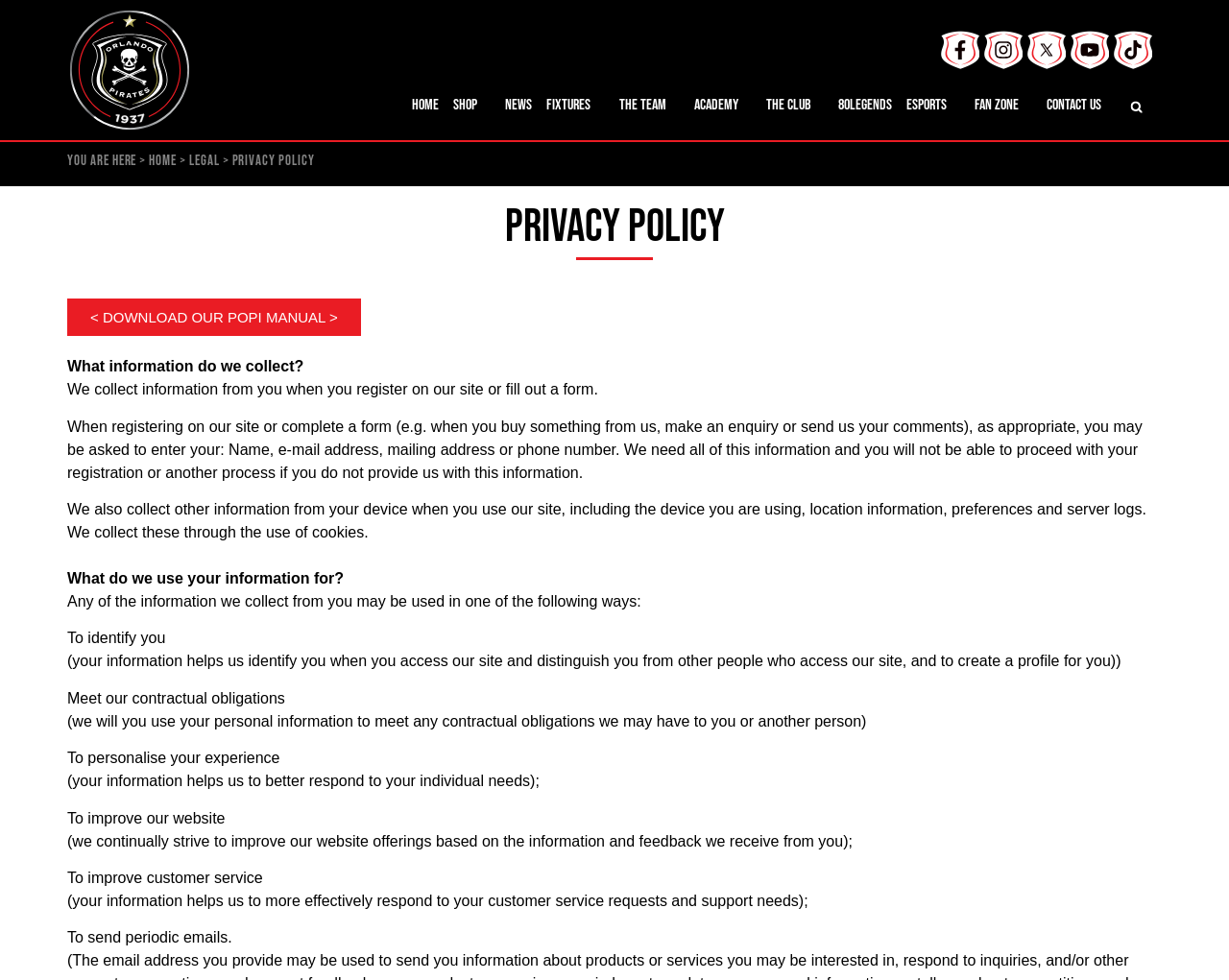Specify the bounding box coordinates of the area to click in order to execute this command: 'Click Facebook link'. The coordinates should consist of four float numbers ranging from 0 to 1, and should be formatted as [left, top, right, bottom].

[0.766, 0.031, 0.797, 0.071]